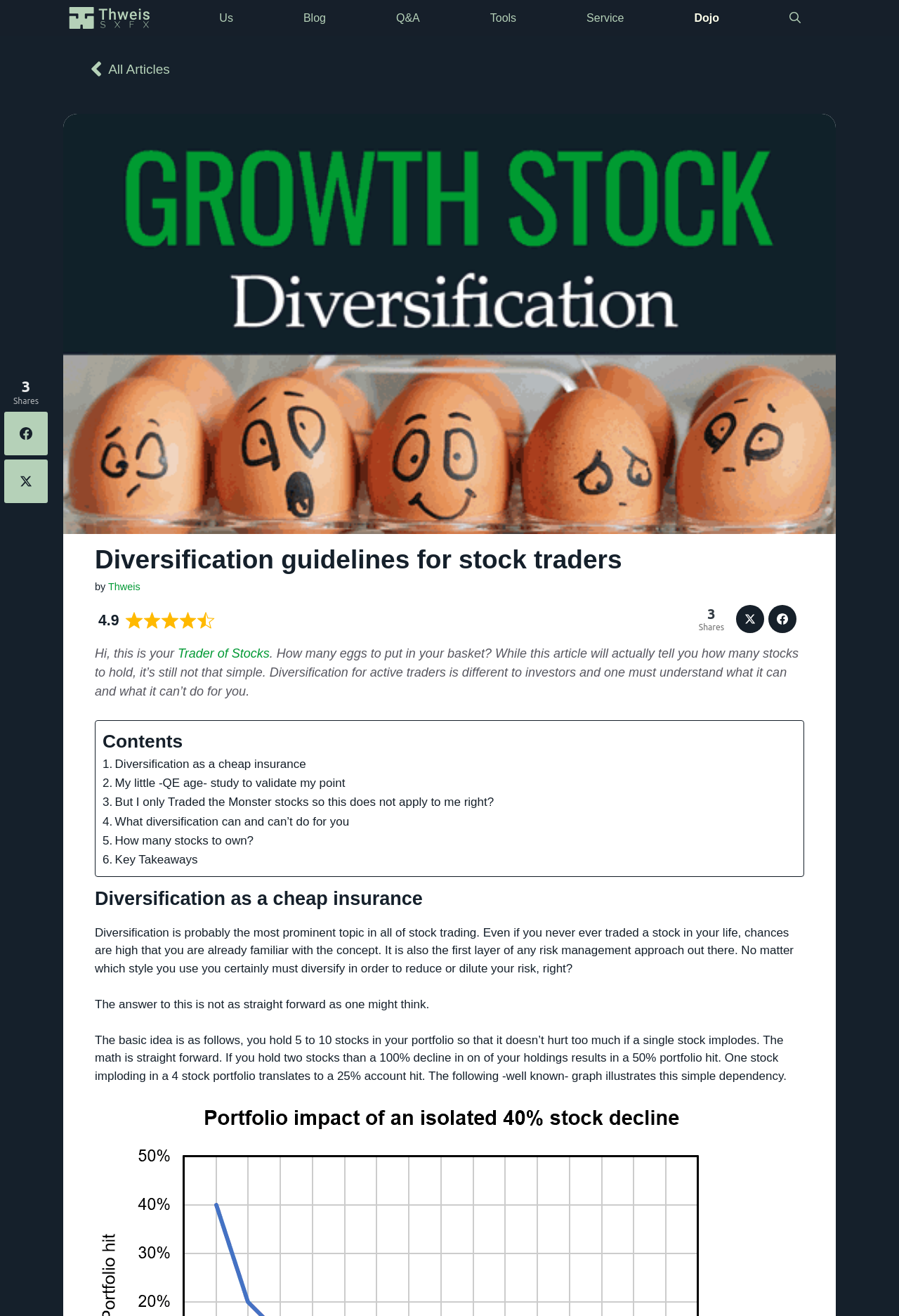Please find the bounding box coordinates of the element that you should click to achieve the following instruction: "Read the article 'Diversification as a cheap insurance'". The coordinates should be presented as four float numbers between 0 and 1: [left, top, right, bottom].

[0.105, 0.676, 0.895, 0.691]